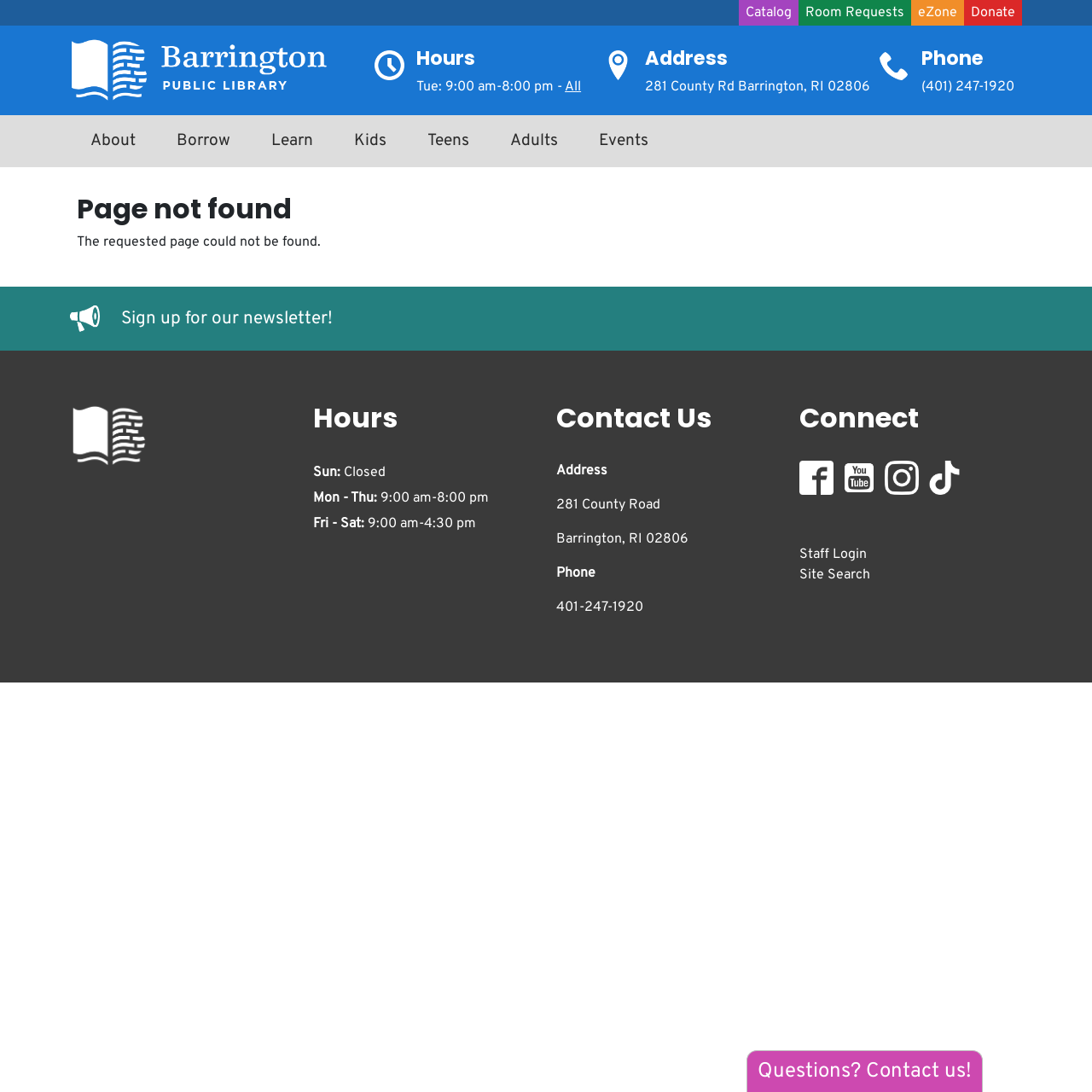What are the hours of the library on Tuesdays?
Using the picture, provide a one-word or short phrase answer.

9:00 am-8:00 pm